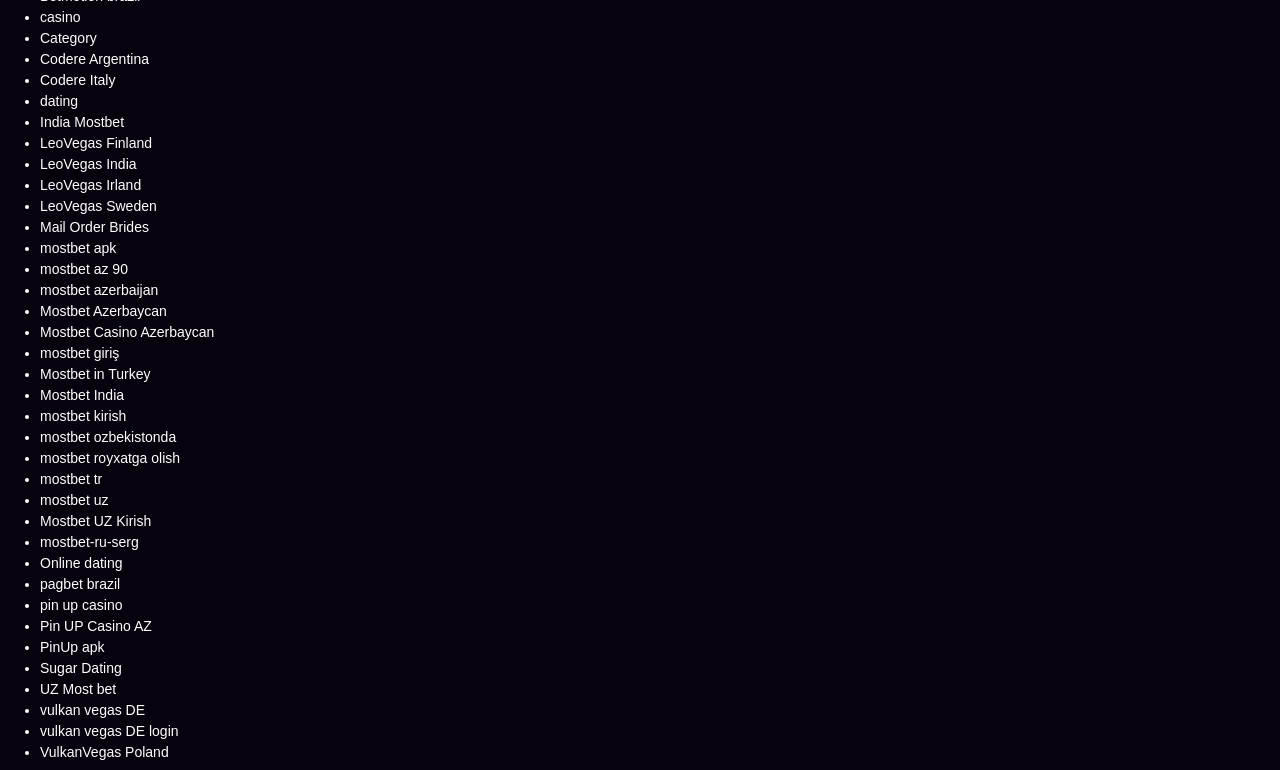Identify the bounding box coordinates for the element you need to click to achieve the following task: "Click on casino". The coordinates must be four float values ranging from 0 to 1, formatted as [left, top, right, bottom].

[0.031, 0.012, 0.063, 0.032]